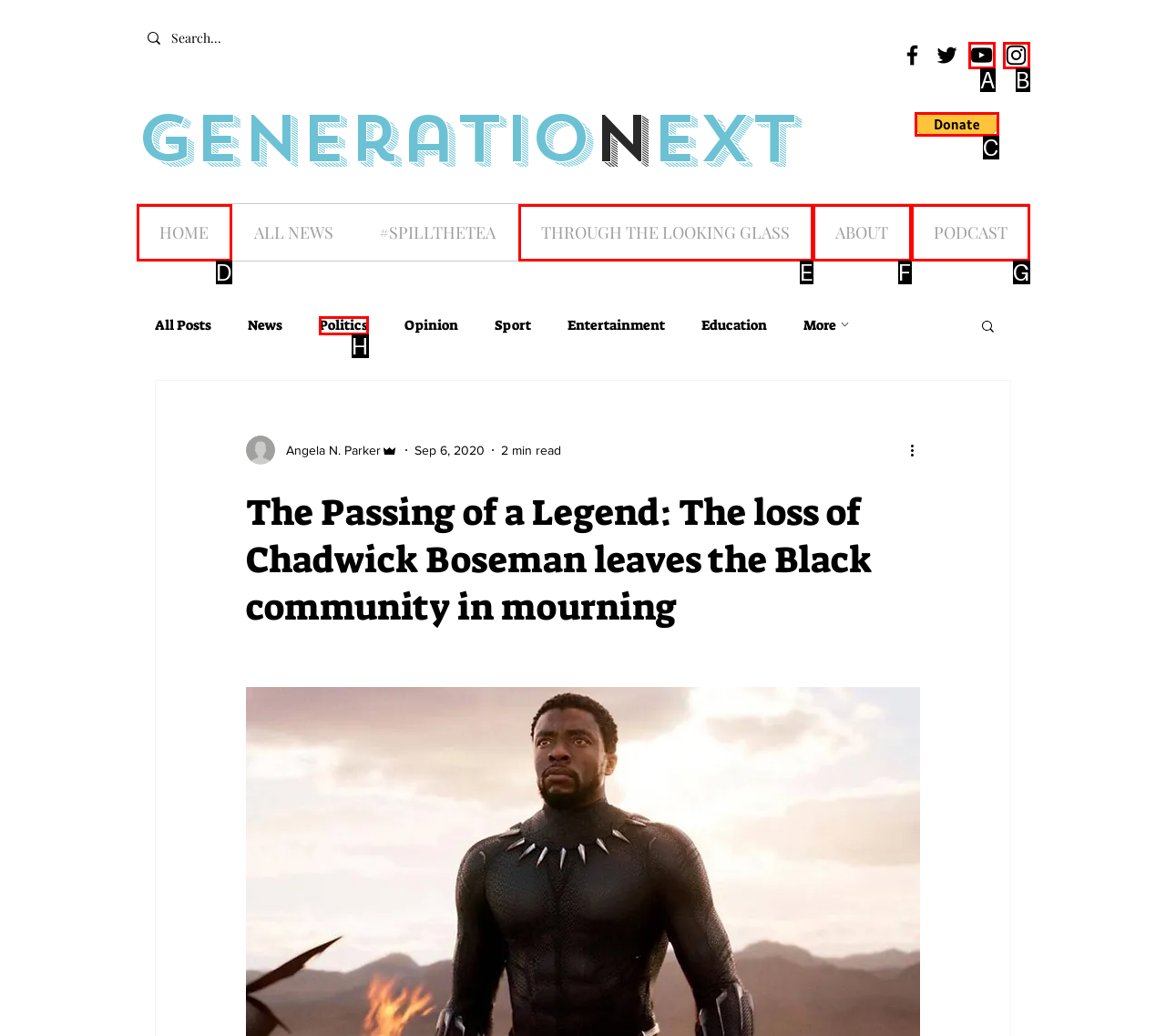Based on the given description: THROUGH THE LOOKING GLASS, determine which HTML element is the best match. Respond with the letter of the chosen option.

E